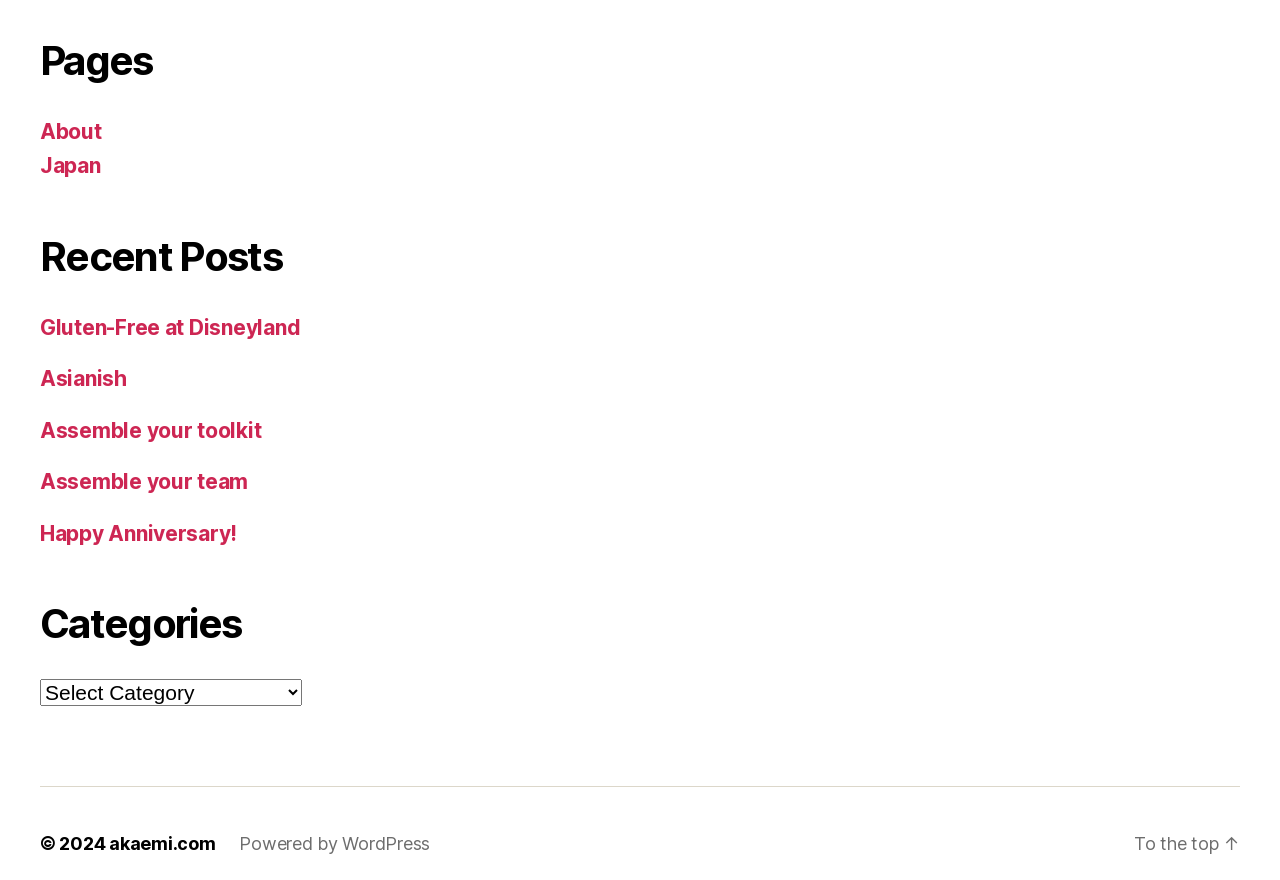How many links are in the 'Recent Posts' section? Examine the screenshot and reply using just one word or a brief phrase.

5